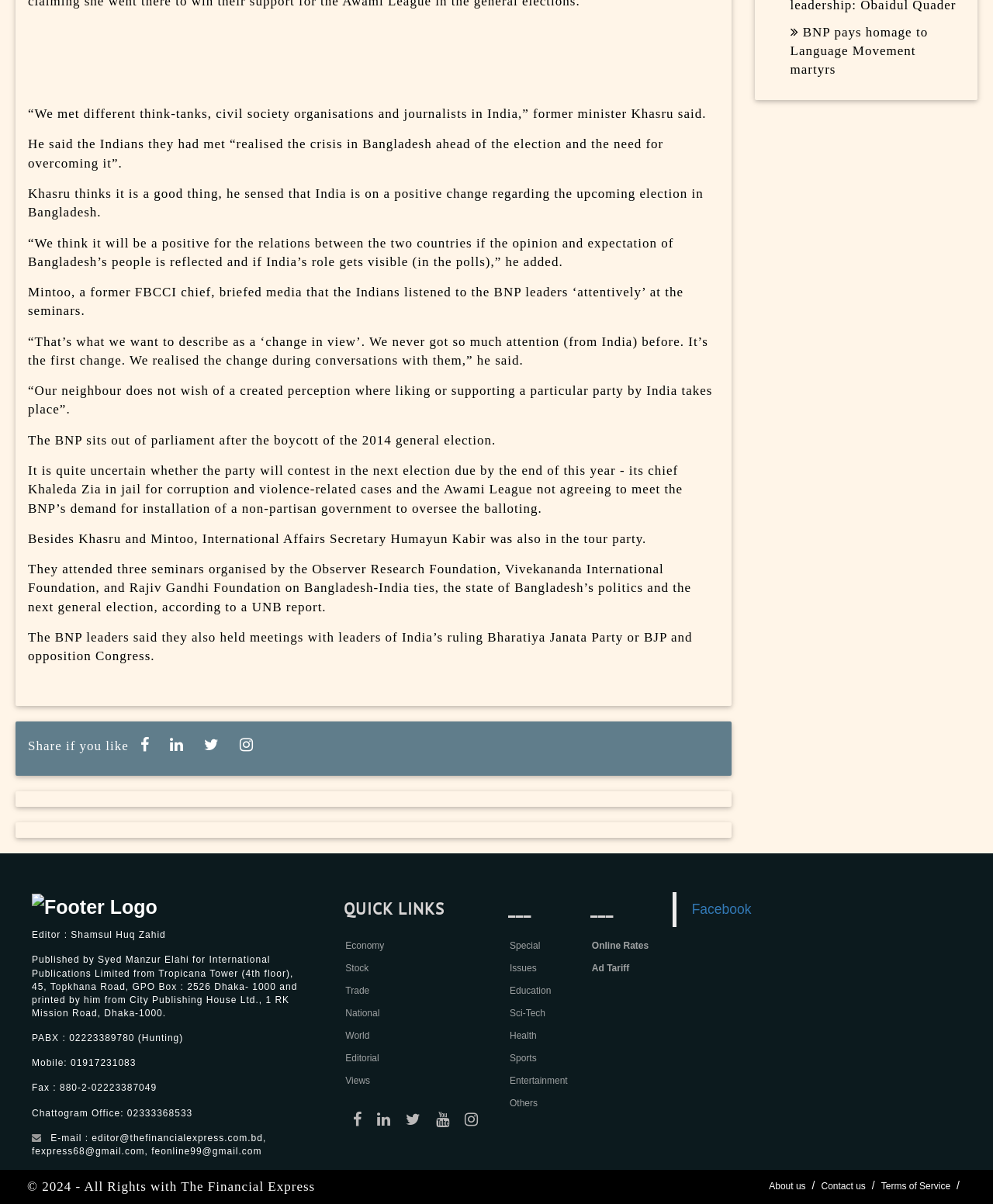Please give a succinct answer using a single word or phrase:
What is the name of the foundation that organised seminars on Bangladesh-India ties?

Observer Research Foundation